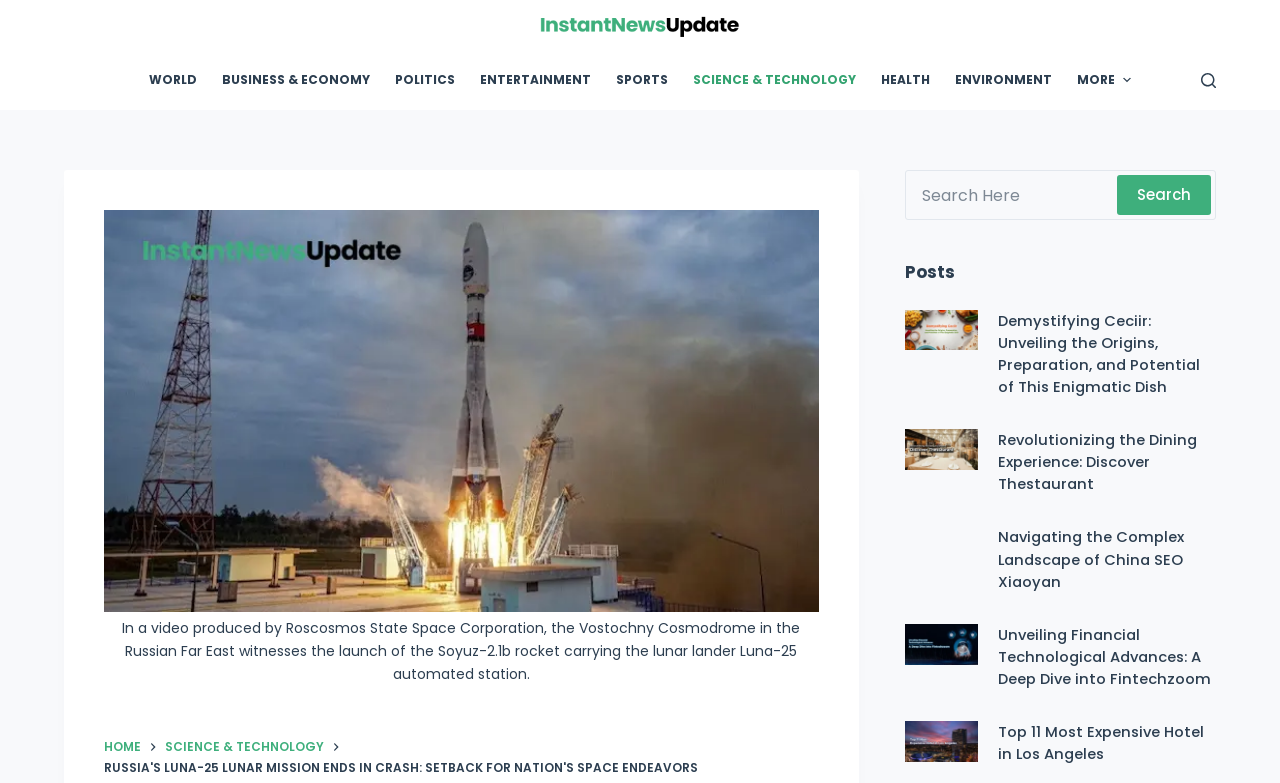Using the webpage screenshot and the element description alt="Demystifying Ceciir", determine the bounding box coordinates. Specify the coordinates in the format (top-left x, top-left y, bottom-right x, bottom-right y) with values ranging from 0 to 1.

[0.707, 0.415, 0.764, 0.444]